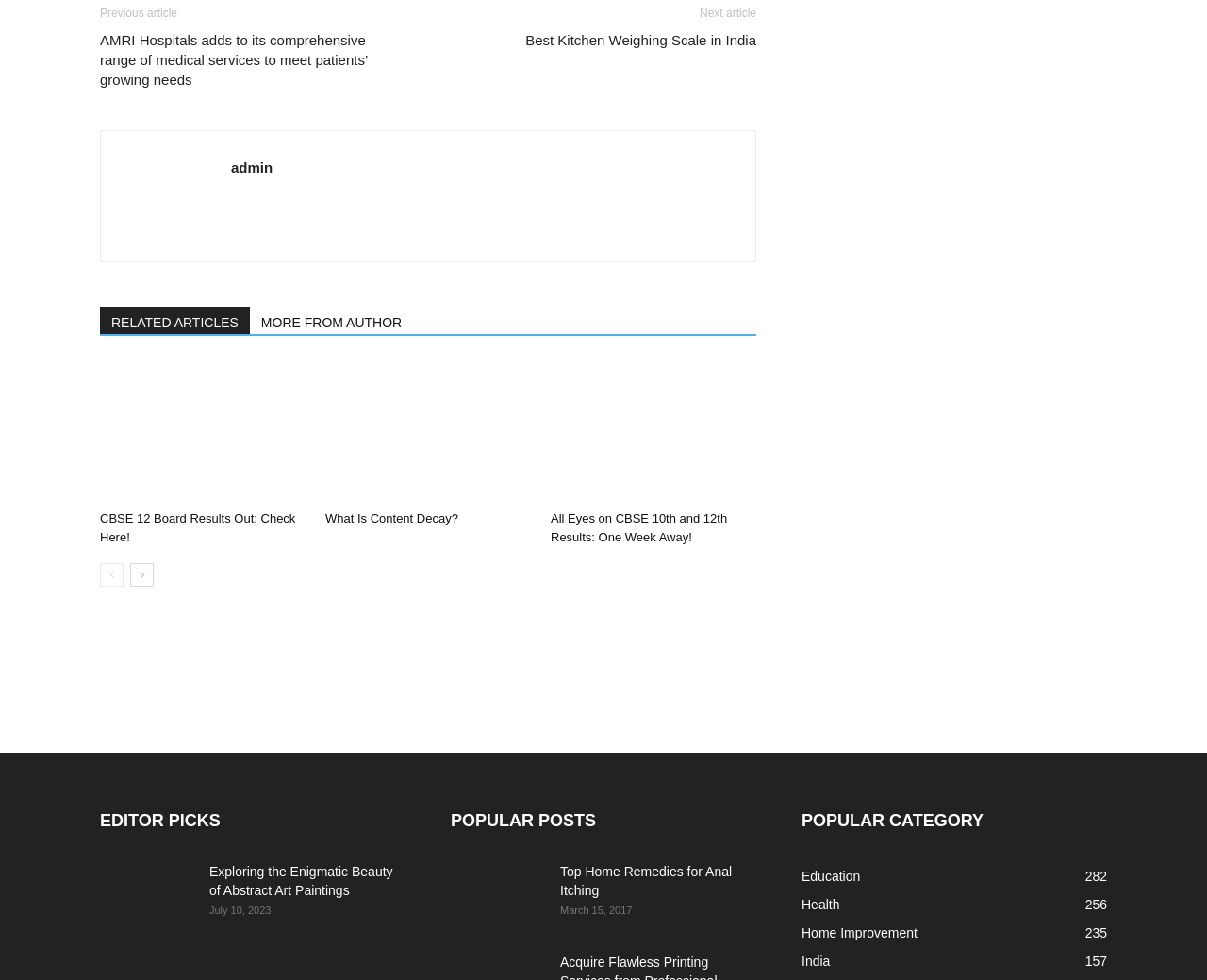What is the category with the most articles?
Please provide a single word or phrase in response based on the screenshot.

Education